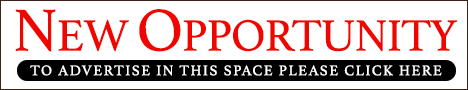What is the call to action?
Give a detailed explanation using the information visible in the image.

The caption states that the message continues with 'TO ADVERTISE IN THIS SPACE PLEASE CLICK HERE', which suggests that the call to action is to click on the provided link.